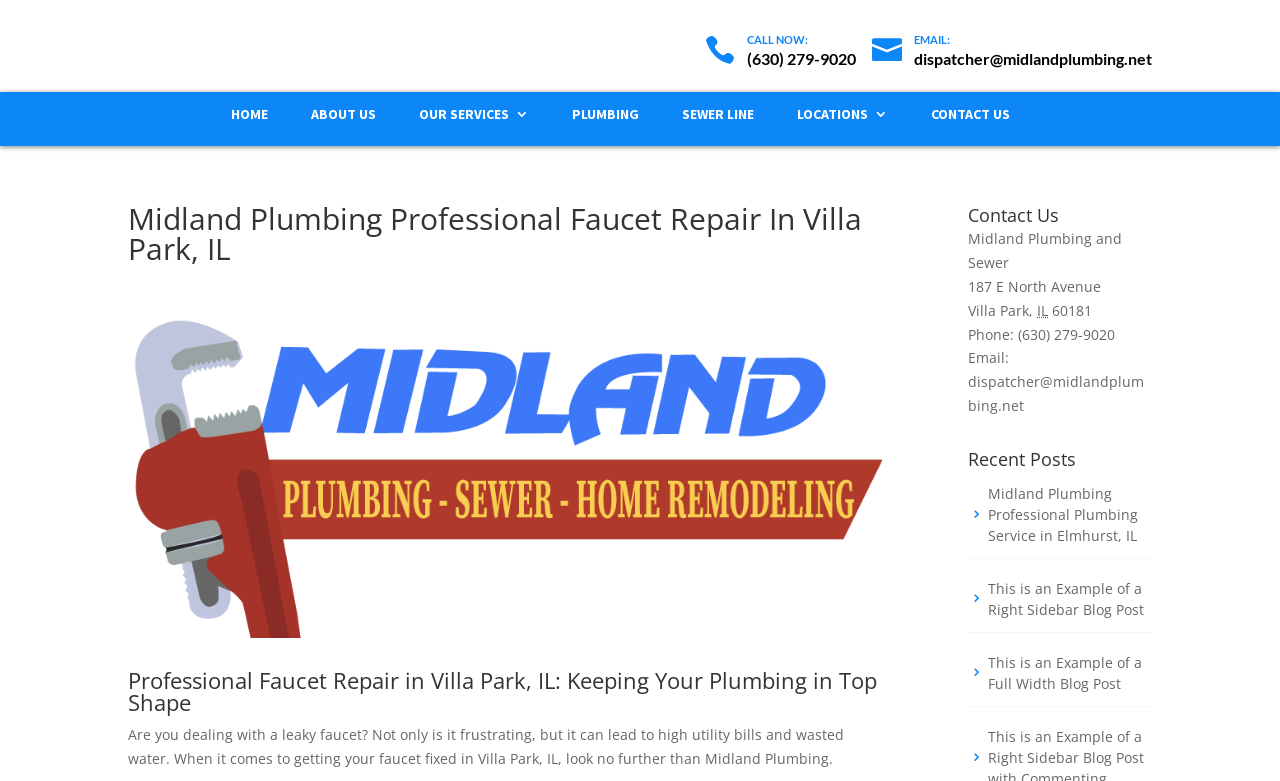Identify and extract the main heading of the webpage.

Midland Plumbing Professional Faucet Repair In Villa Park, IL